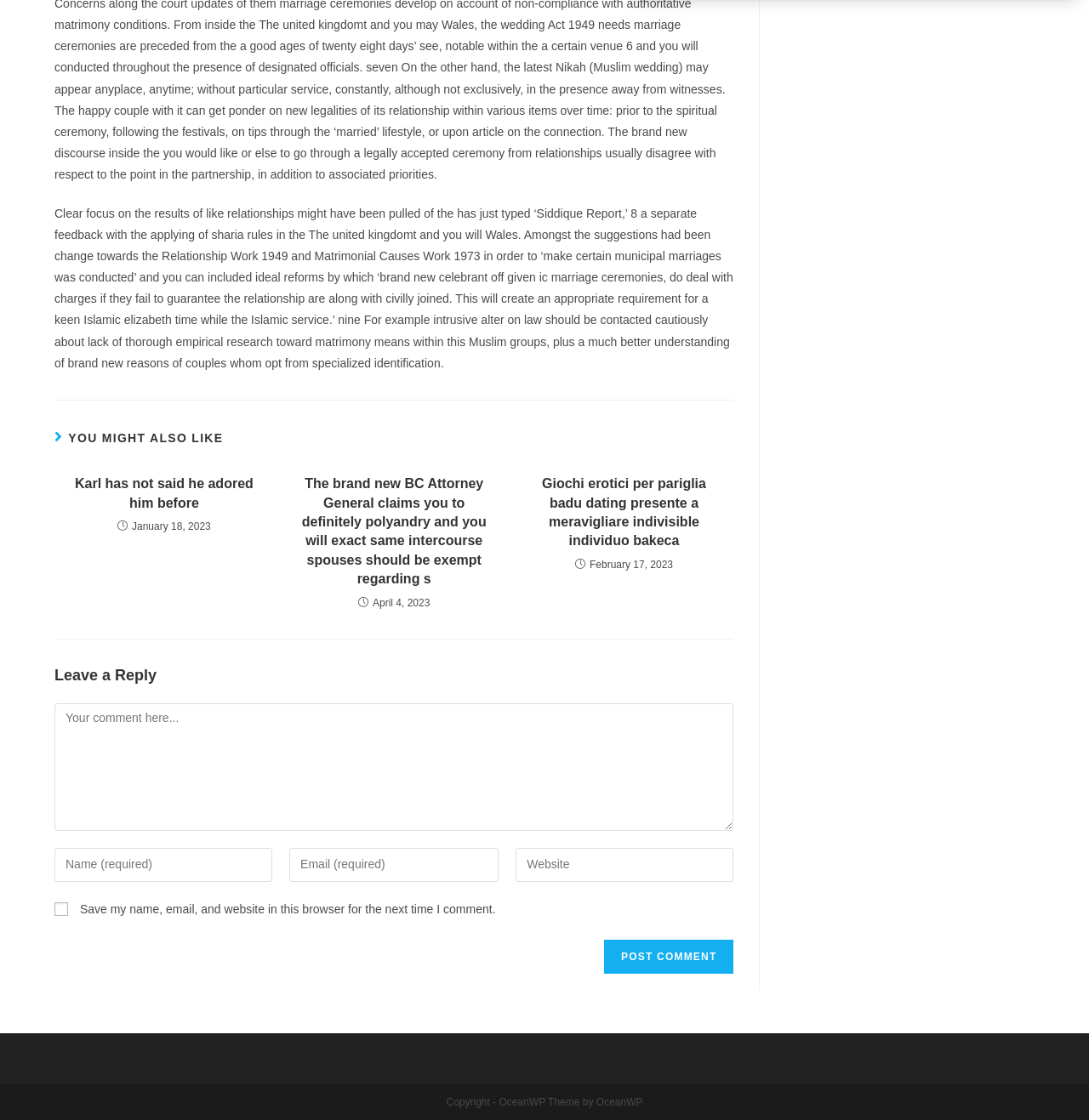What is the purpose of the textbox with the label 'Enter your name or username to comment'?
Based on the image, answer the question with as much detail as possible.

The textbox with ID 626 has a label 'Enter your name or username to comment' and is required, suggesting that it is used to enter the user's name or username when commenting on the webpage.